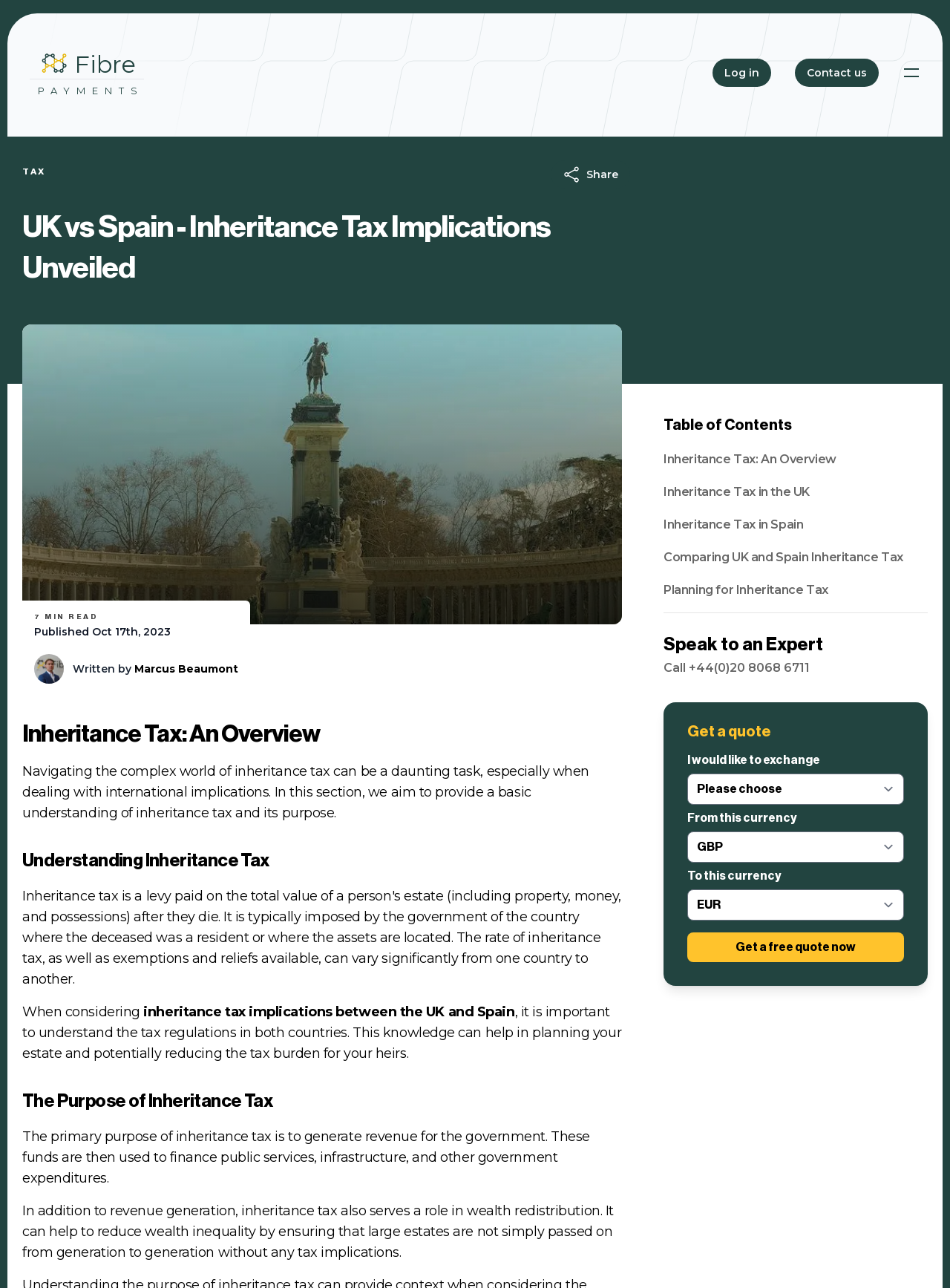Using the details in the image, give a detailed response to the question below:
What is the topic of the article?

The article discusses the inheritance tax implications between the UK and Spain, providing an overview of inheritance tax, its purpose, and how it works in both countries.